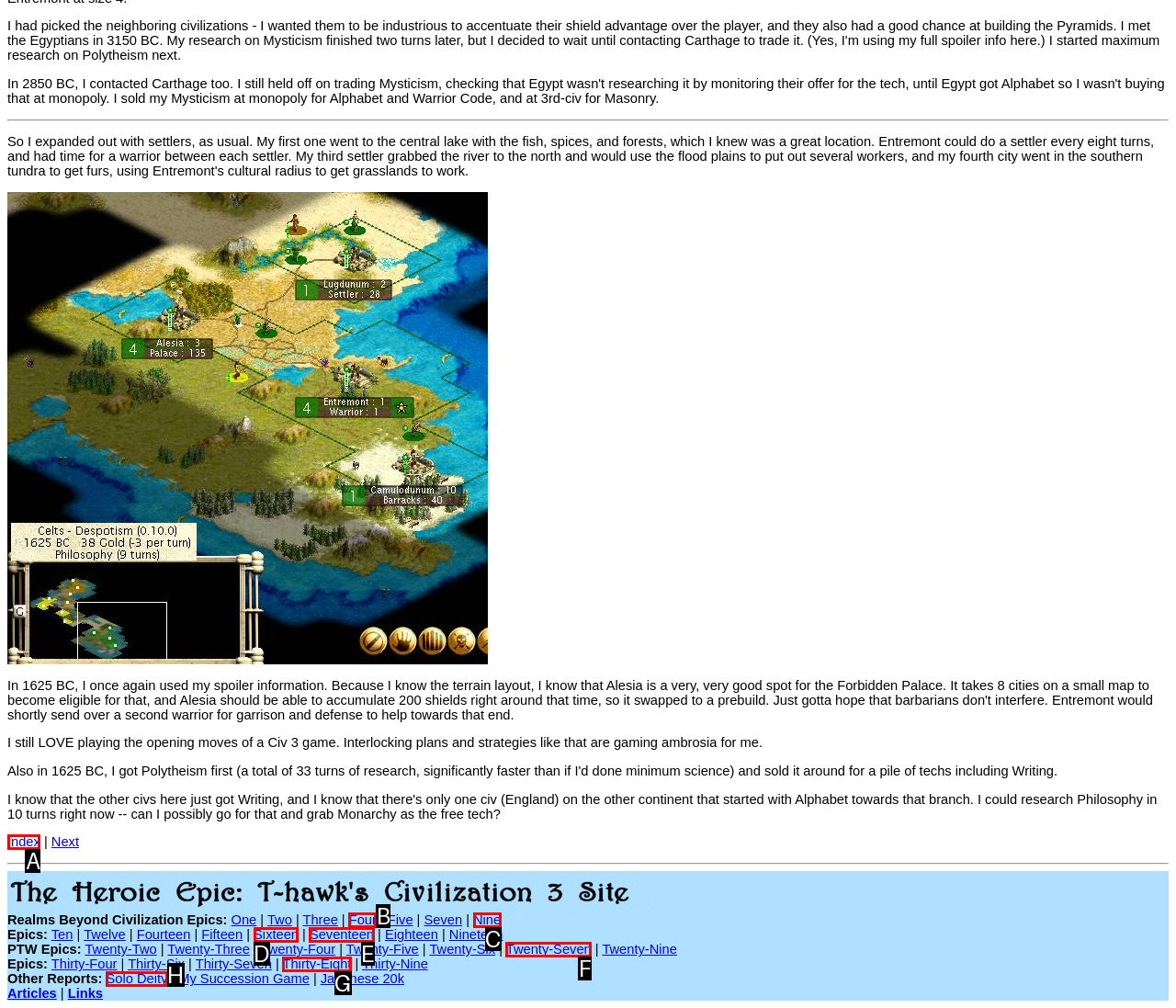Which HTML element fits the description: Solo Deity? Respond with the letter of the appropriate option directly.

H